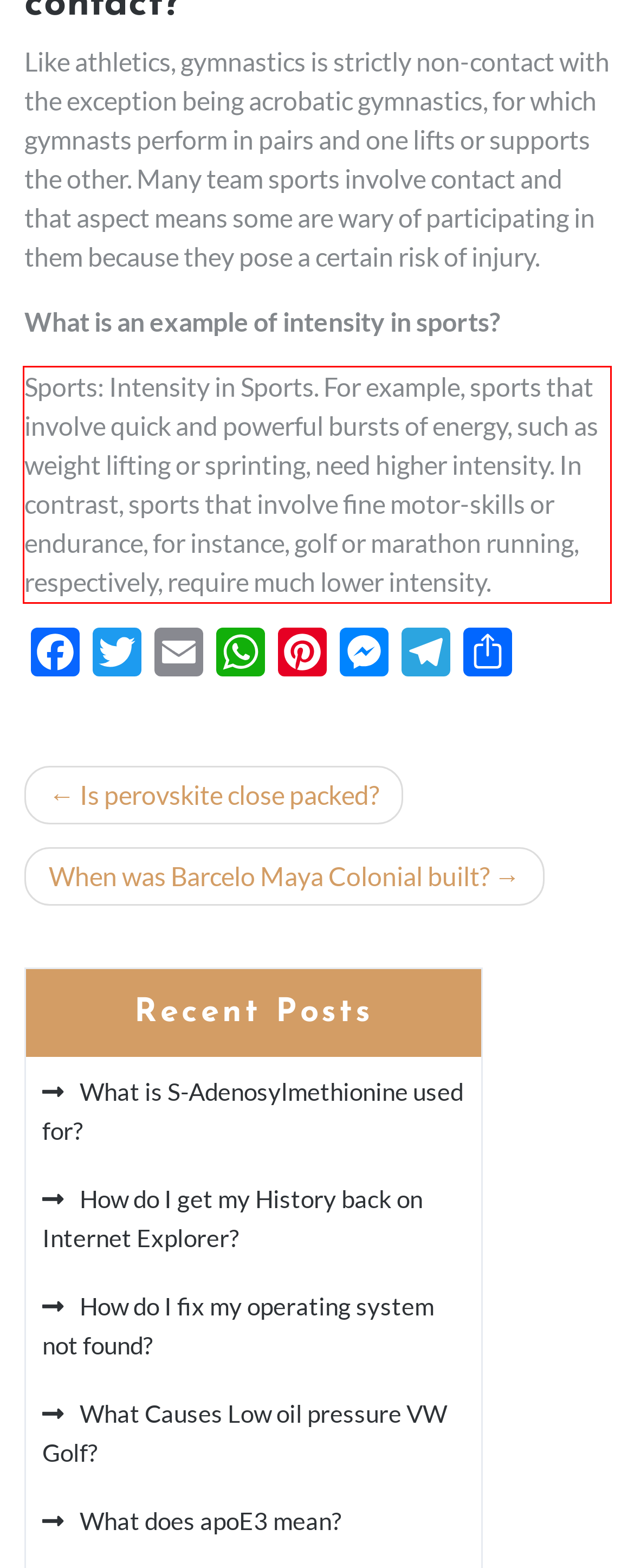Examine the webpage screenshot and use OCR to recognize and output the text within the red bounding box.

Sports: Intensity in Sports. For example, sports that involve quick and powerful bursts of energy, such as weight lifting or sprinting, need higher intensity. In contrast, sports that involve fine motor-skills or endurance, for instance, golf or marathon running, respectively, require much lower intensity.